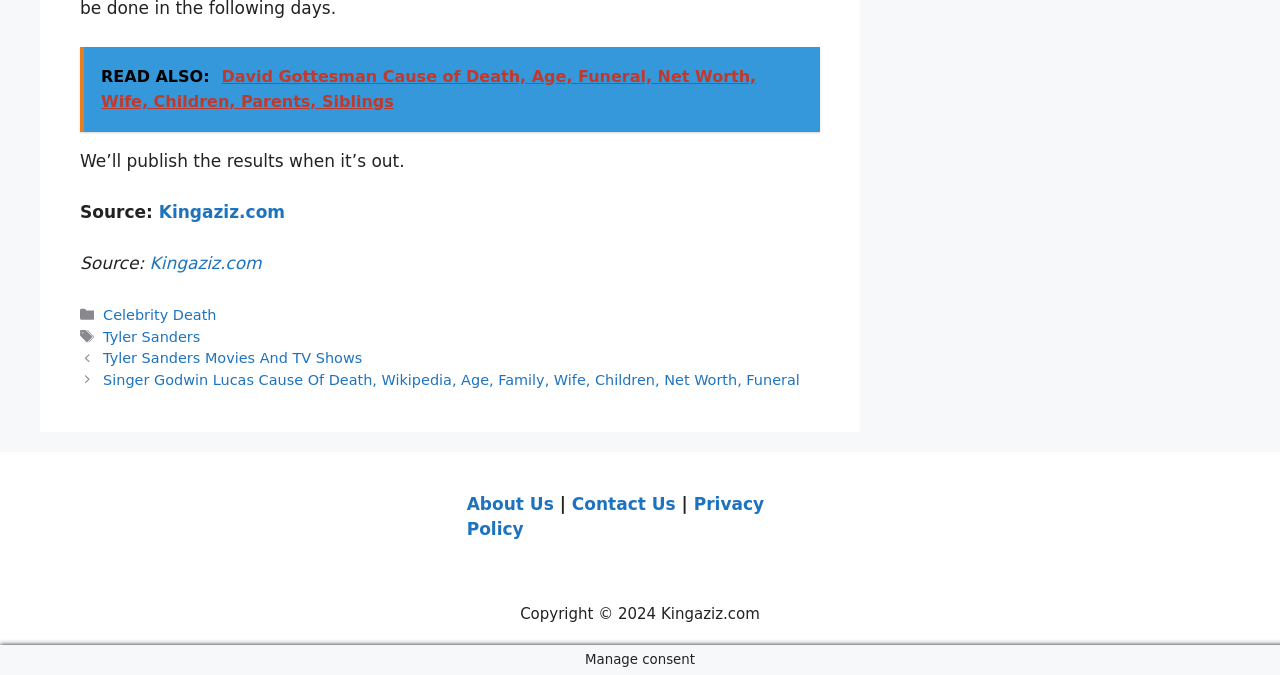What is the copyright year of the website?
Based on the visual information, provide a detailed and comprehensive answer.

I found the copyright year of the website by looking at the bottom section of the webpage, where it says 'Copyright © 2024 Kingaziz.com'.